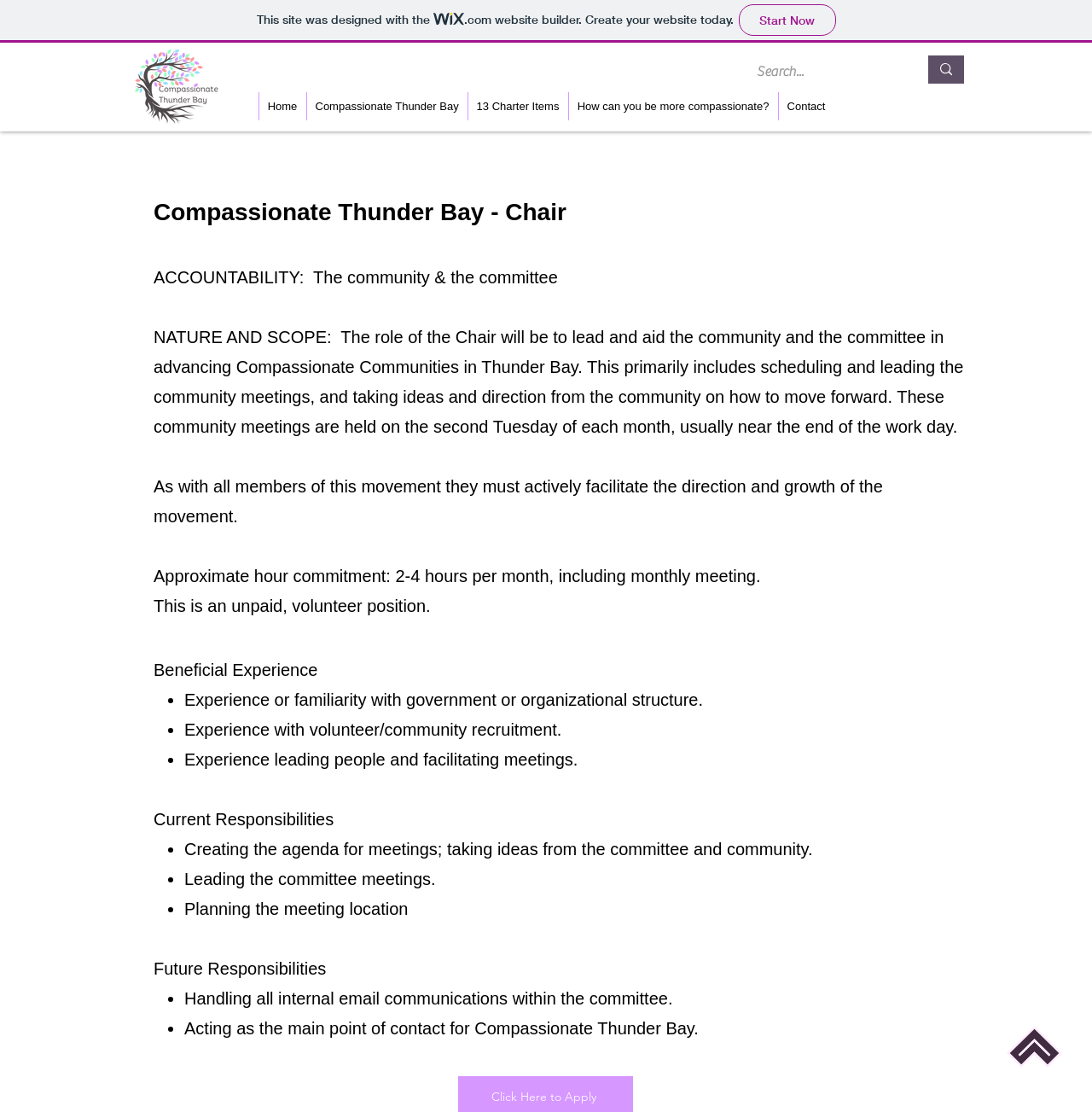Use one word or a short phrase to answer the question provided: 
How many hours per month is the Chair expected to commit?

2-4 hours